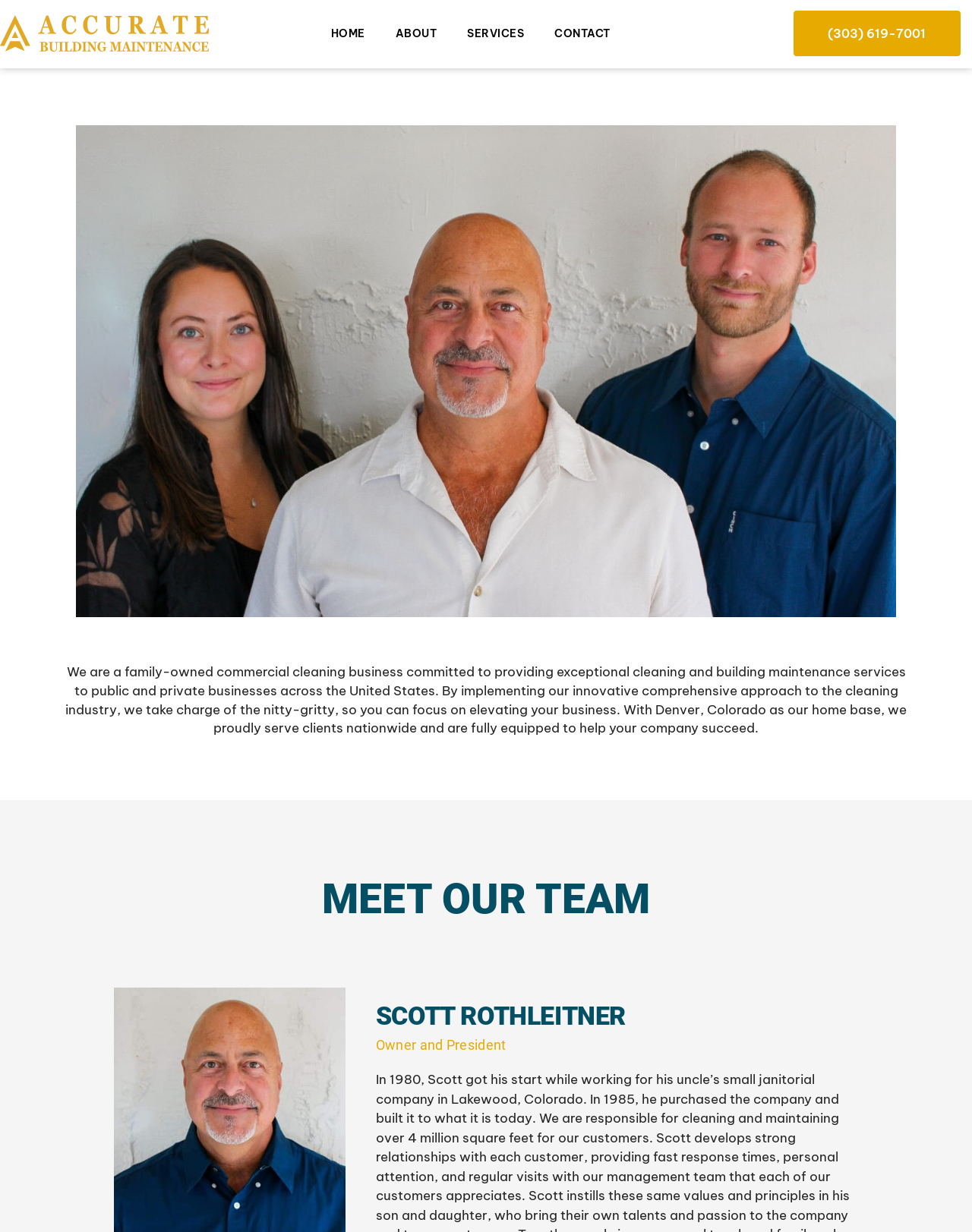Please respond to the question using a single word or phrase:
Where is the company based?

Denver, Colorado